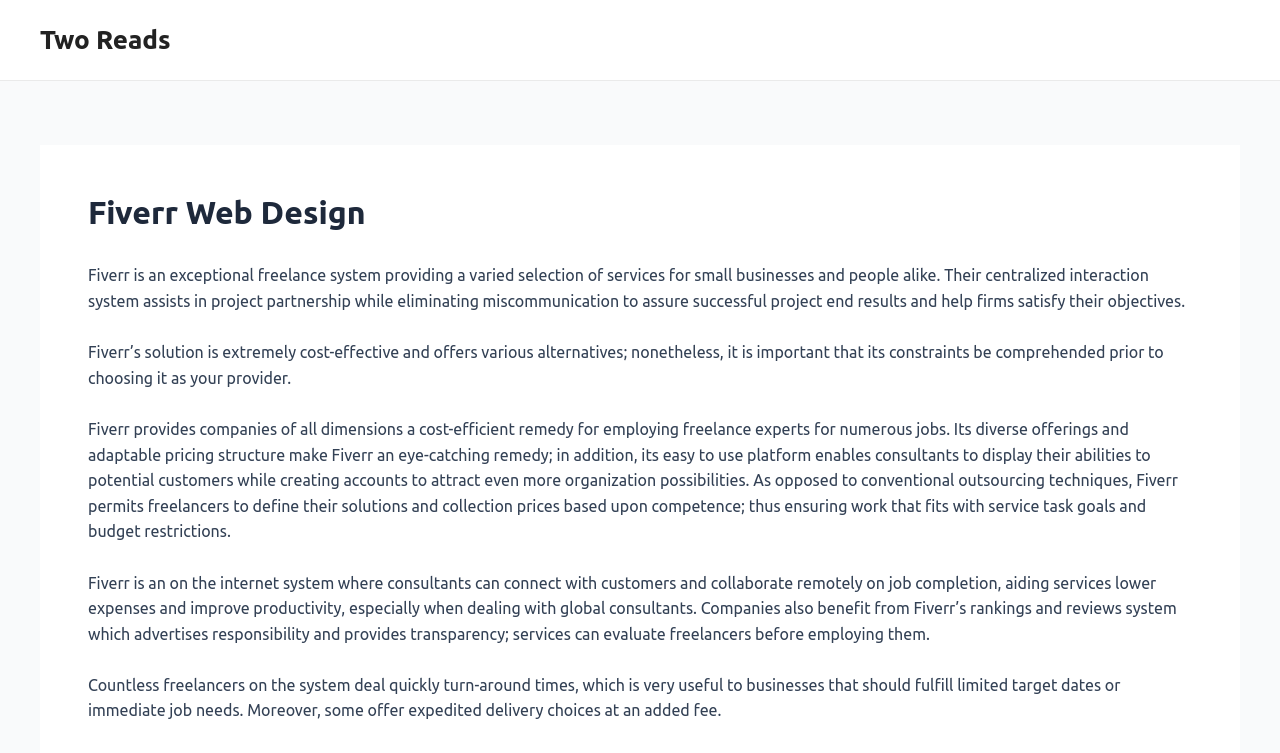Find and provide the bounding box coordinates for the UI element described with: "Confirming/Managing Your Usage".

None